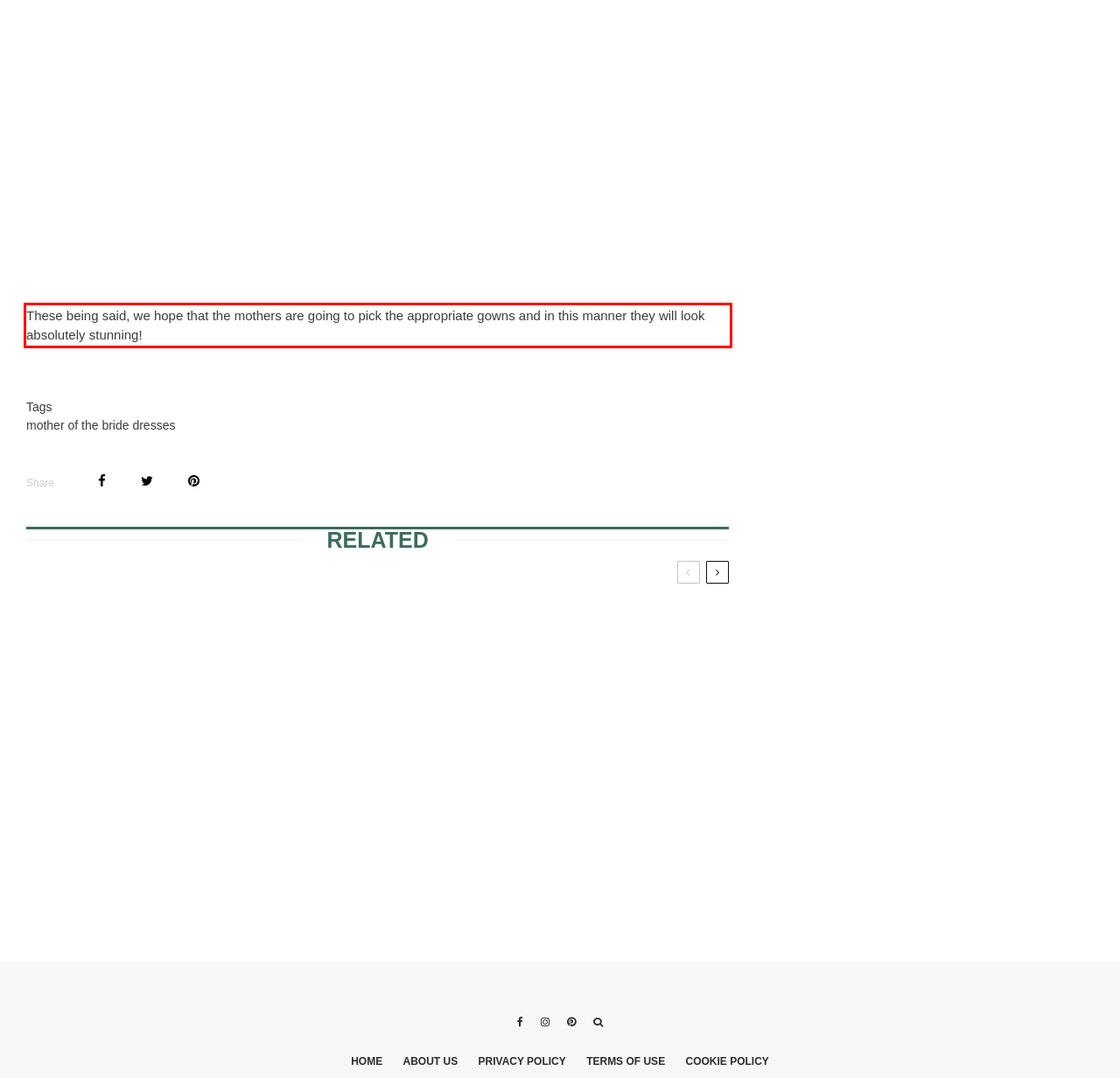Examine the screenshot of the webpage, locate the red bounding box, and perform OCR to extract the text contained within it.

These being said, we hope that the mothers are going to pick the appropriate gowns and in this manner they will look absolutely stunning!